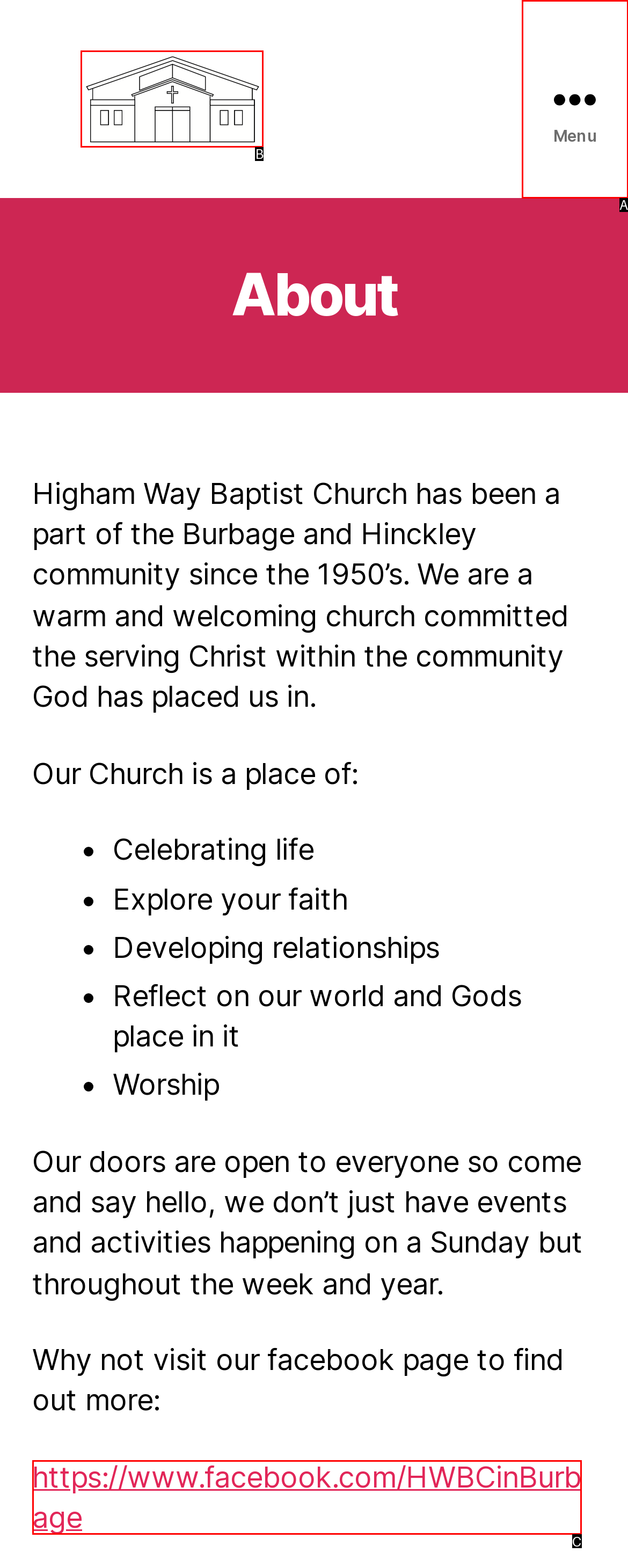Select the option that fits this description: parent_node: Higham Way Baptist Church
Answer with the corresponding letter directly.

B